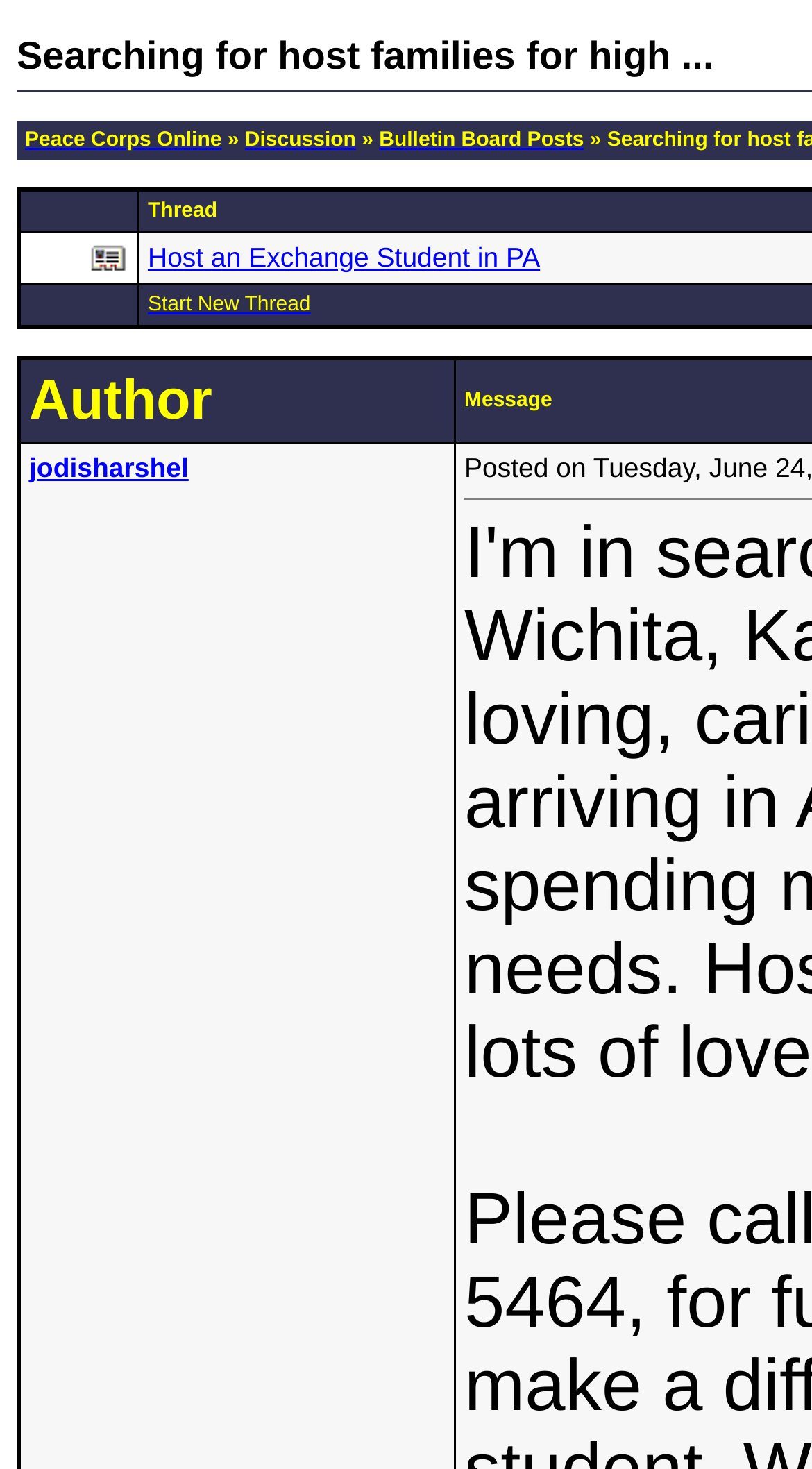What is the text of the link below the image?
Make sure to answer the question with a detailed and comprehensive explanation.

I found an image with a sibling link that has the text 'Host an Exchange Student in PA', which is located below the image.